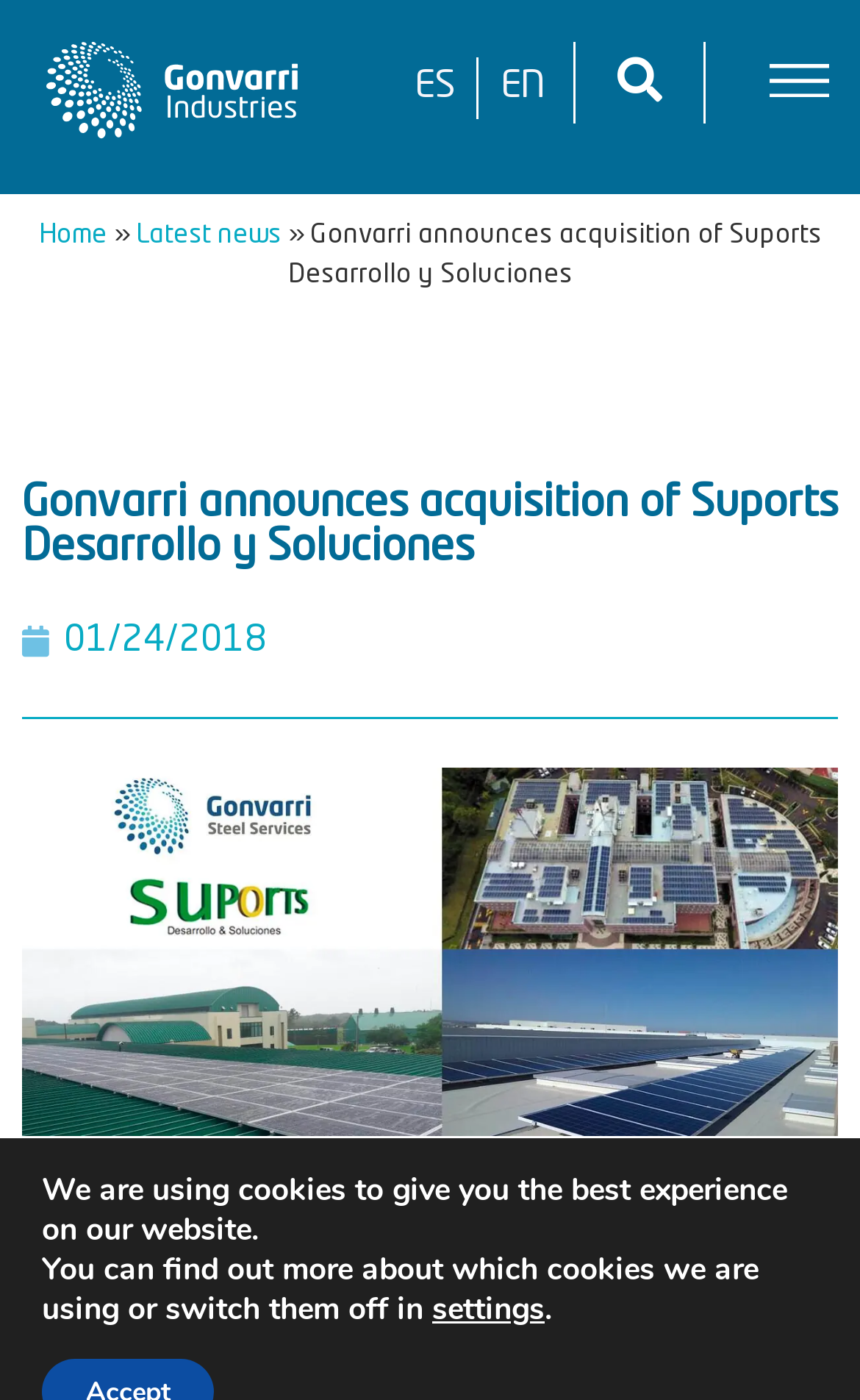How many navigation links are there in the breadcrumbs section?
Answer the question with a thorough and detailed explanation.

The answer can be found by counting the link elements within the navigation element with the description 'breadcrumbs', which are 'Home' and 'Latest news'.